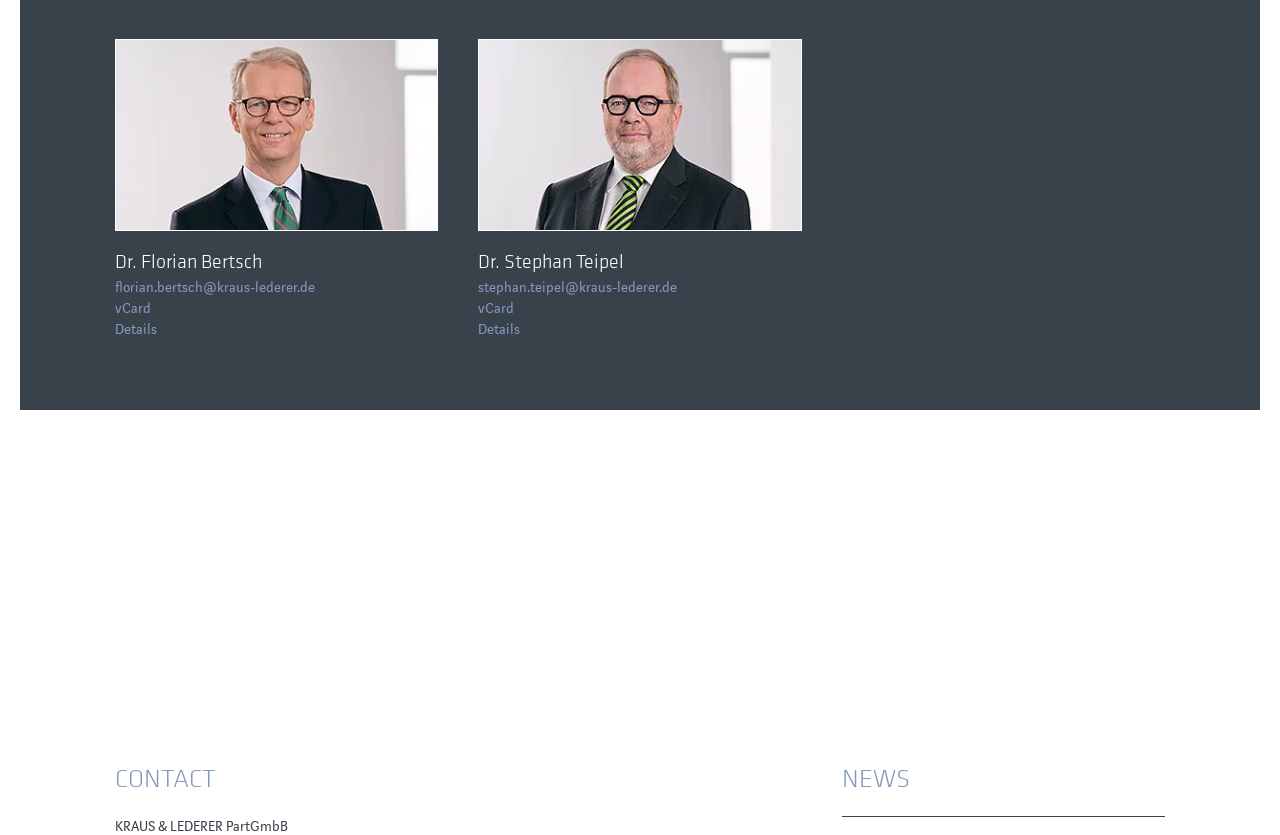Identify the bounding box coordinates for the region of the element that should be clicked to carry out the instruction: "Send an email to Dr. Stephan Teipel". The bounding box coordinates should be four float numbers between 0 and 1, i.e., [left, top, right, bottom].

[0.374, 0.333, 0.529, 0.356]